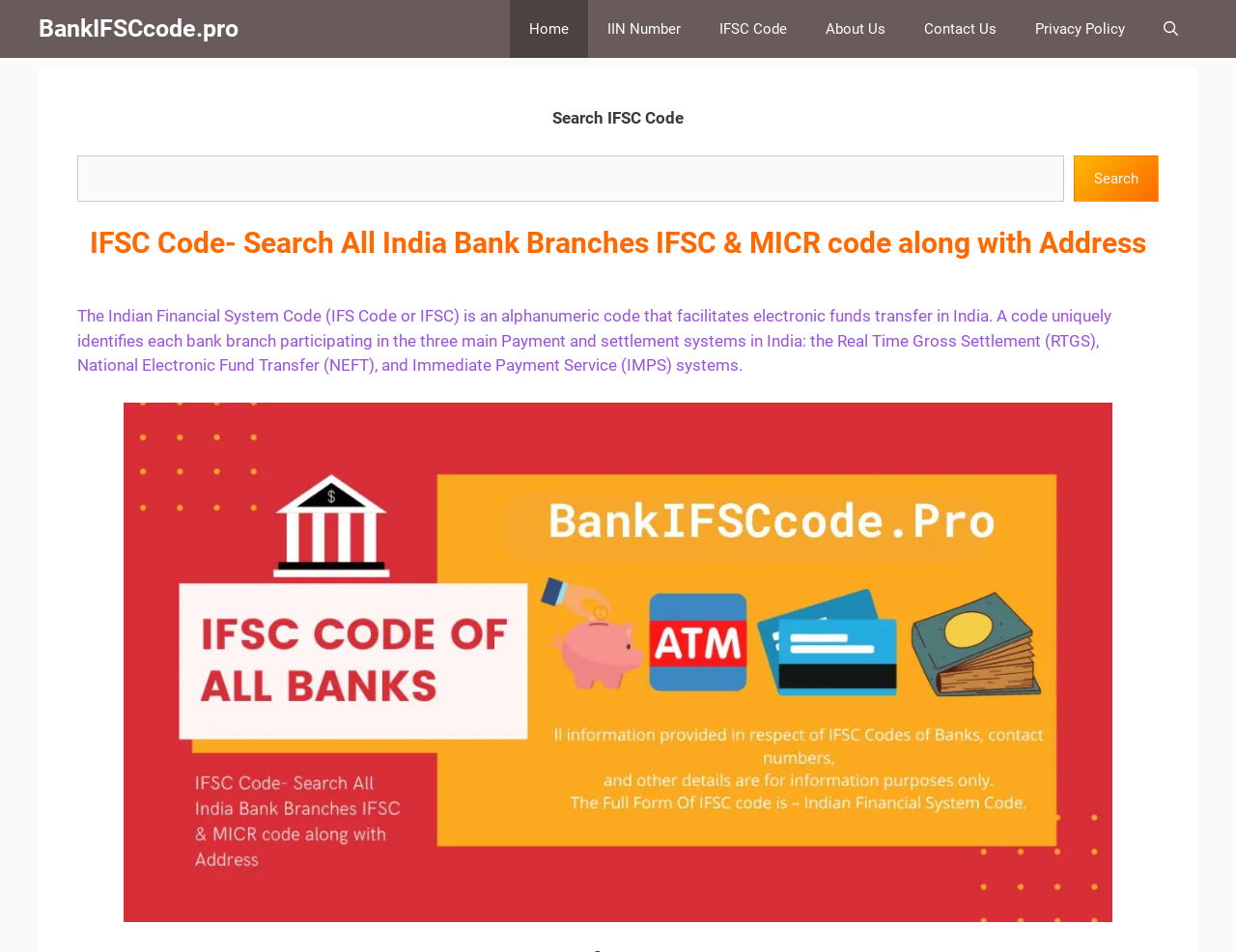What is the name of the website?
By examining the image, provide a one-word or phrase answer.

BankIFSCcode.pro